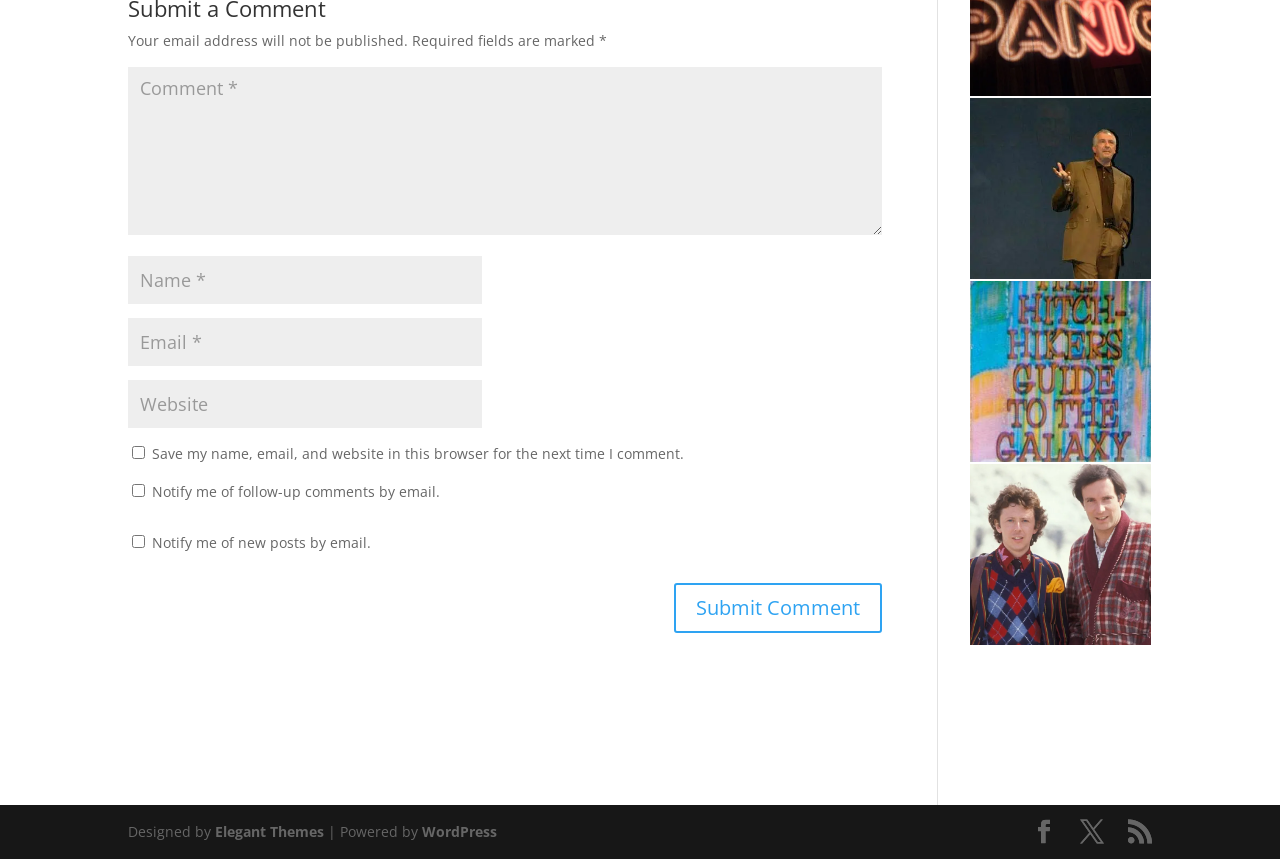Answer the following inquiry with a single word or phrase:
What is the name of the theme designer?

Elegant Themes